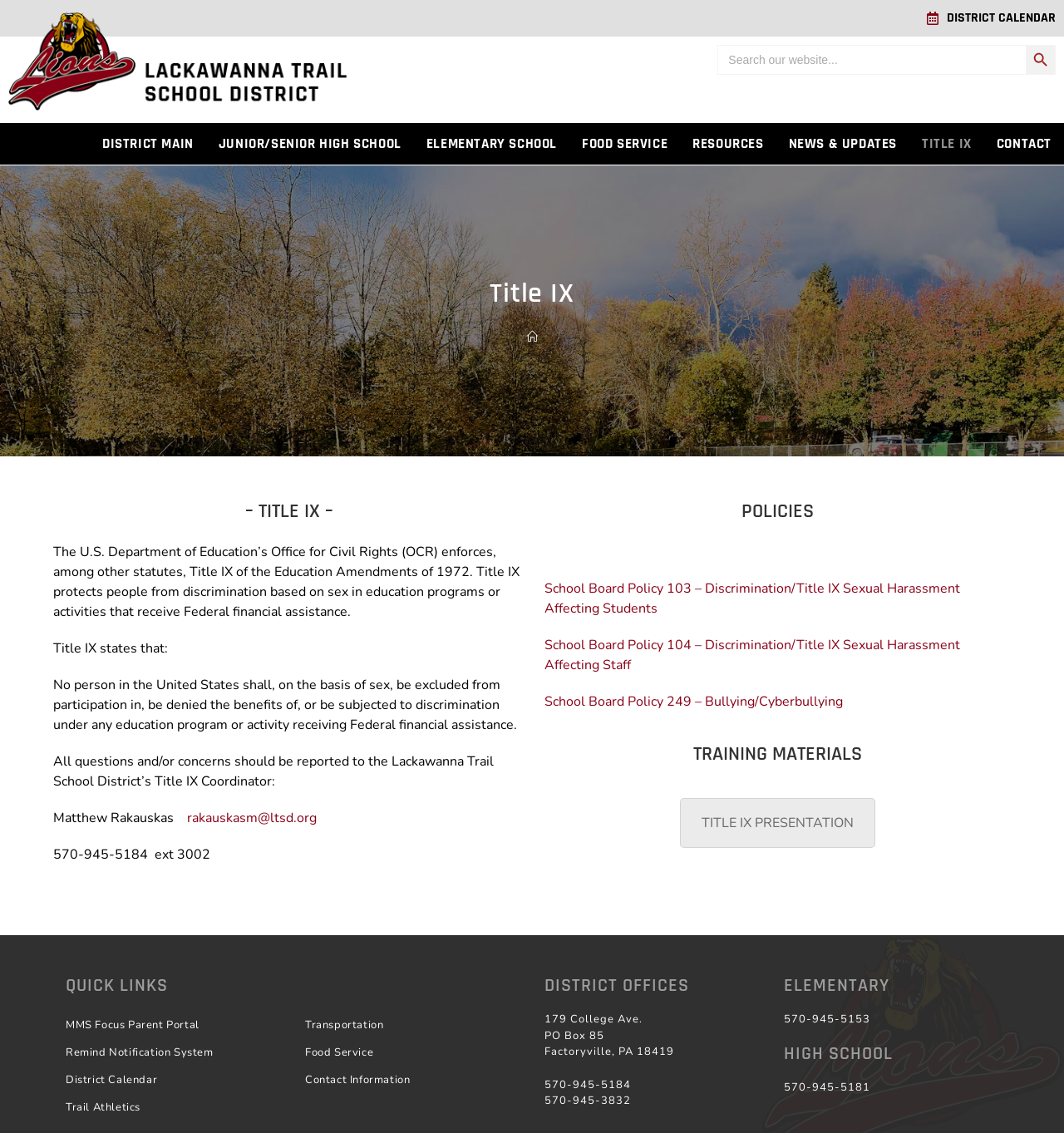Use a single word or phrase to answer the question: 
What is the purpose of Title IX?

Protect people from discrimination based on sex